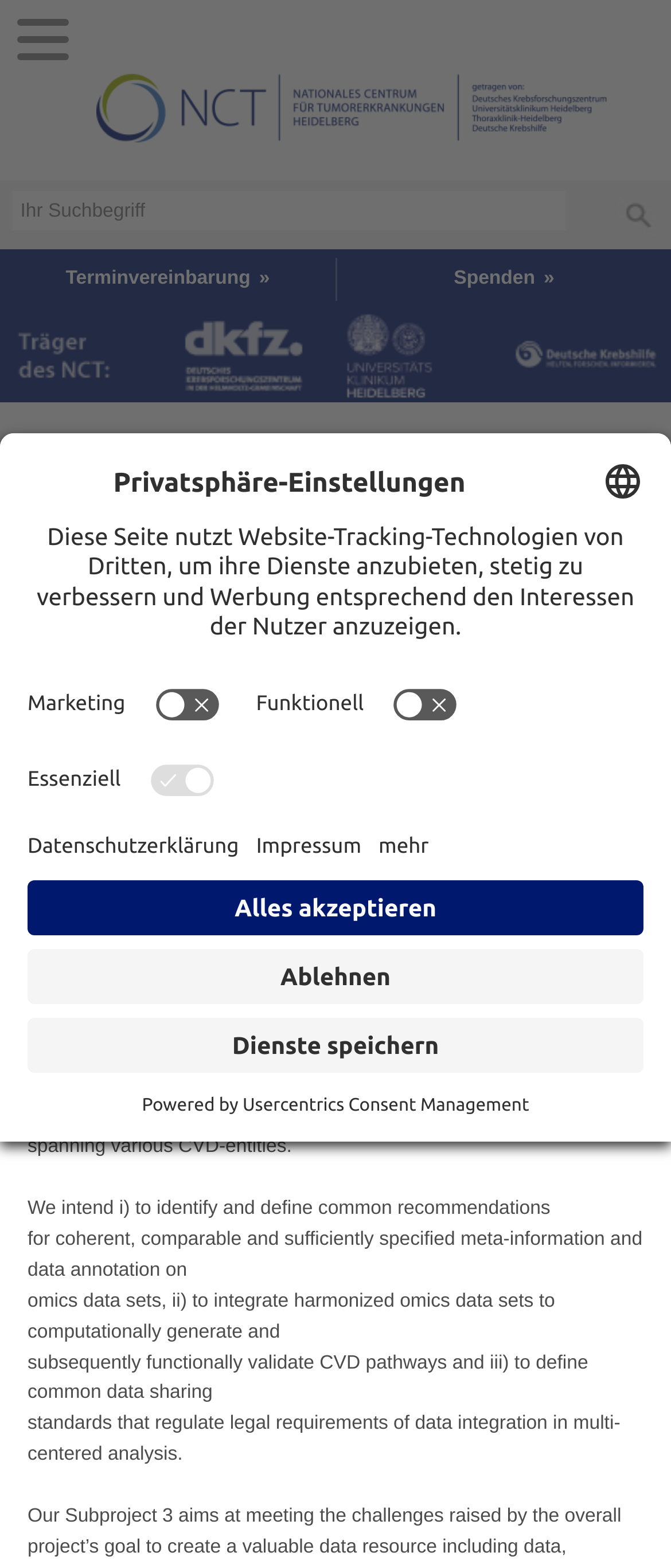Determine the bounding box coordinates of the UI element that matches the following description: "Impressum". The coordinates should be four float numbers between 0 and 1 in the format [left, top, right, bottom].

[0.382, 0.528, 0.539, 0.548]